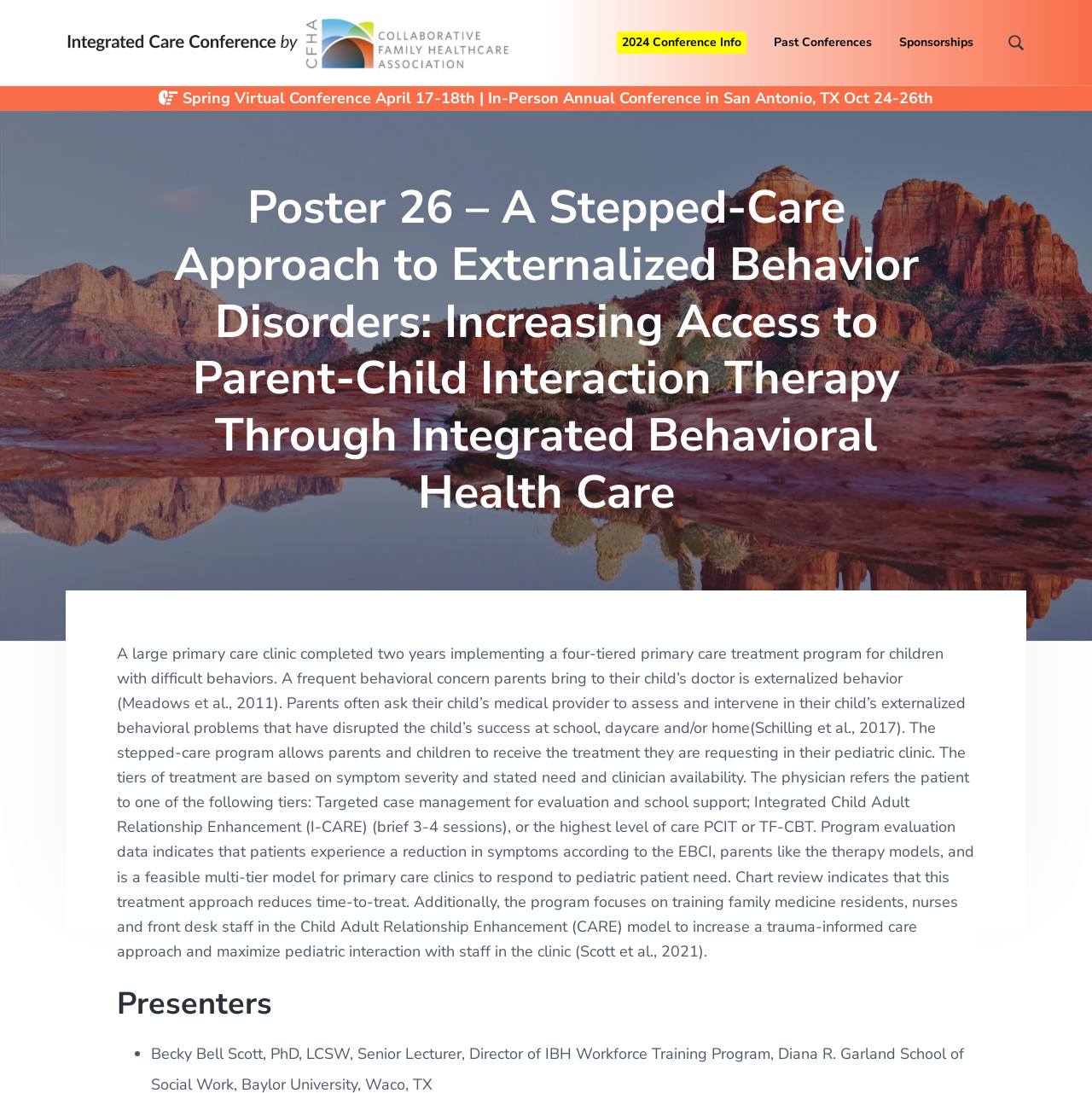Find the bounding box coordinates for the UI element that matches this description: "Publisher".

None